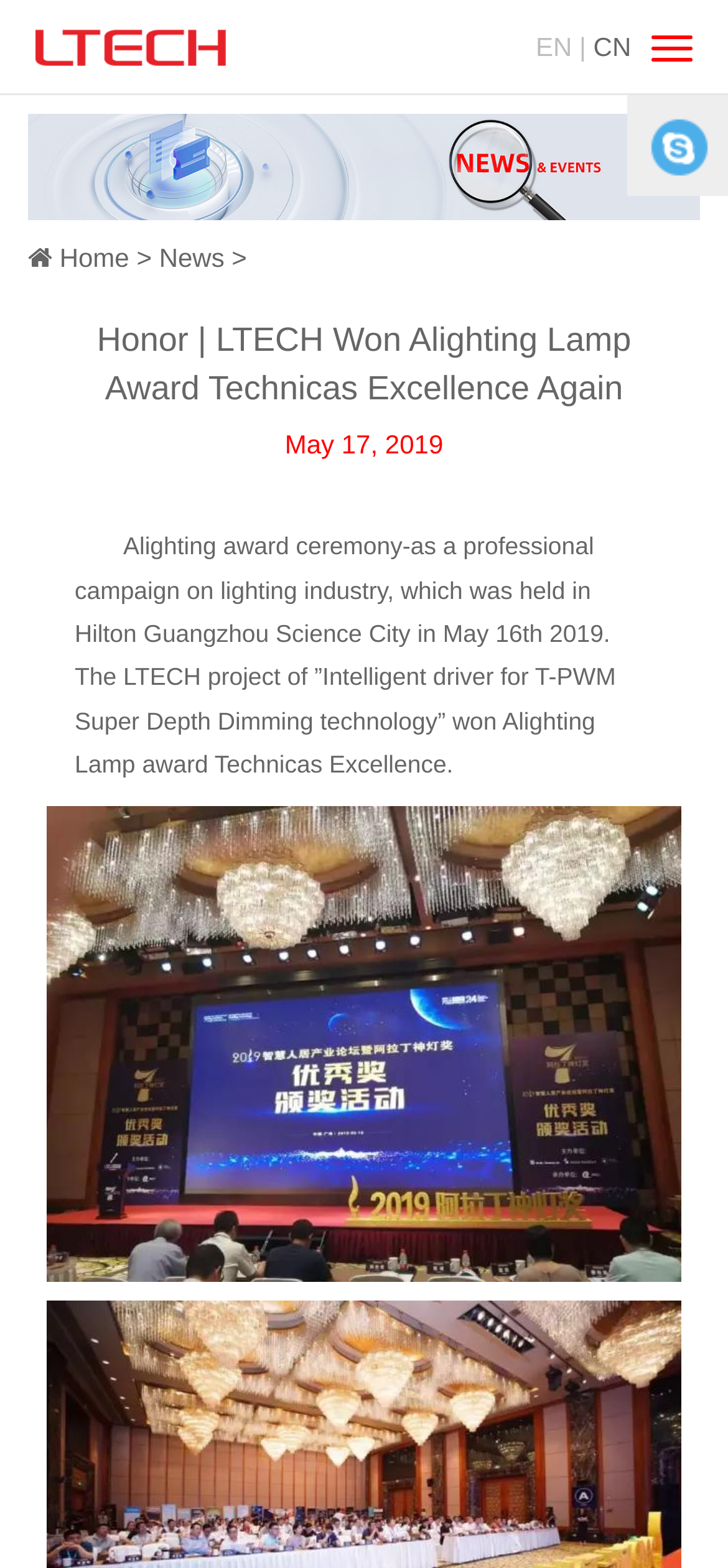What is the company name?
Use the image to answer the question with a single word or phrase.

LTECH